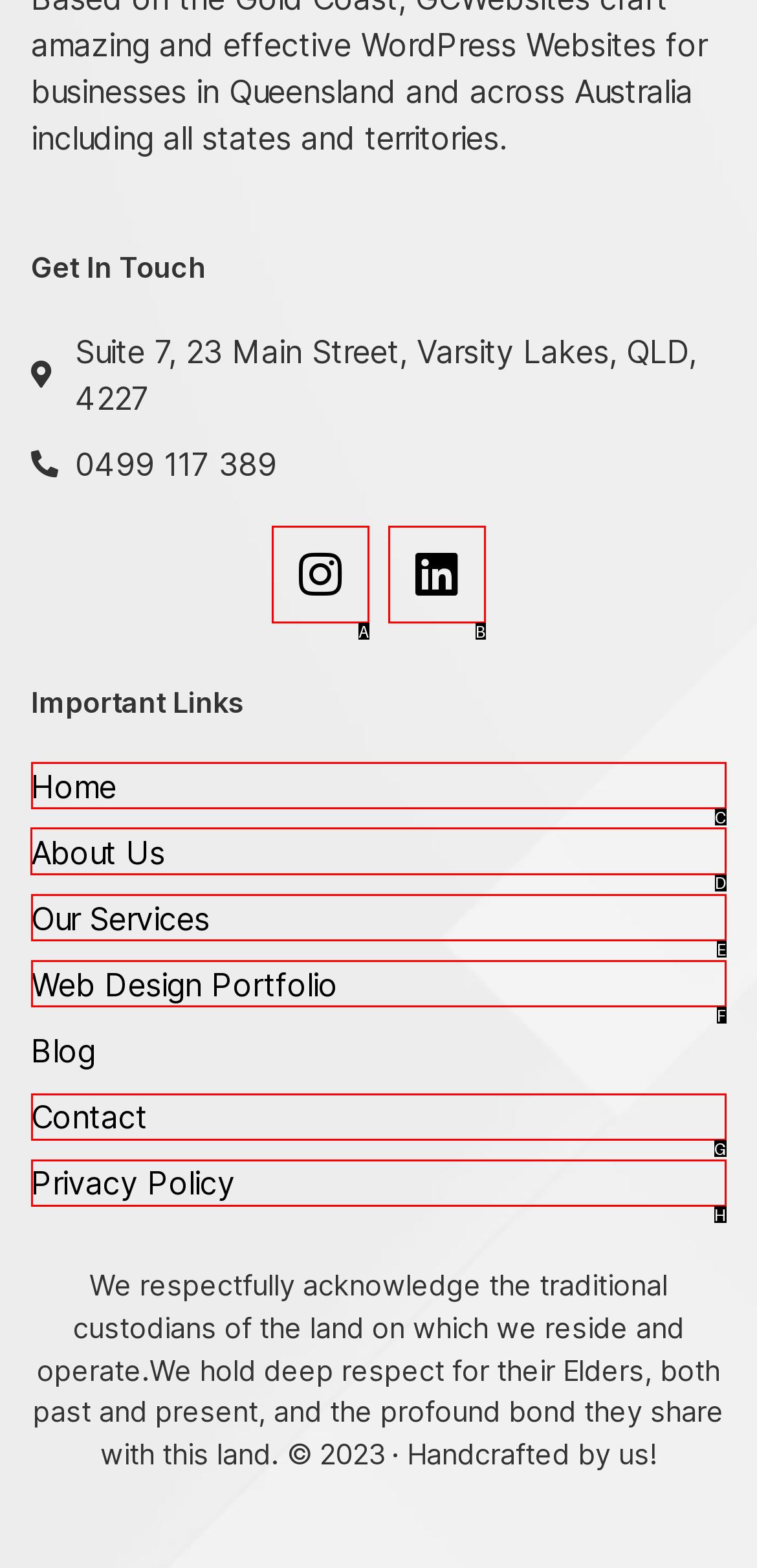Choose the HTML element you need to click to achieve the following task: Visit About Us
Respond with the letter of the selected option from the given choices directly.

D